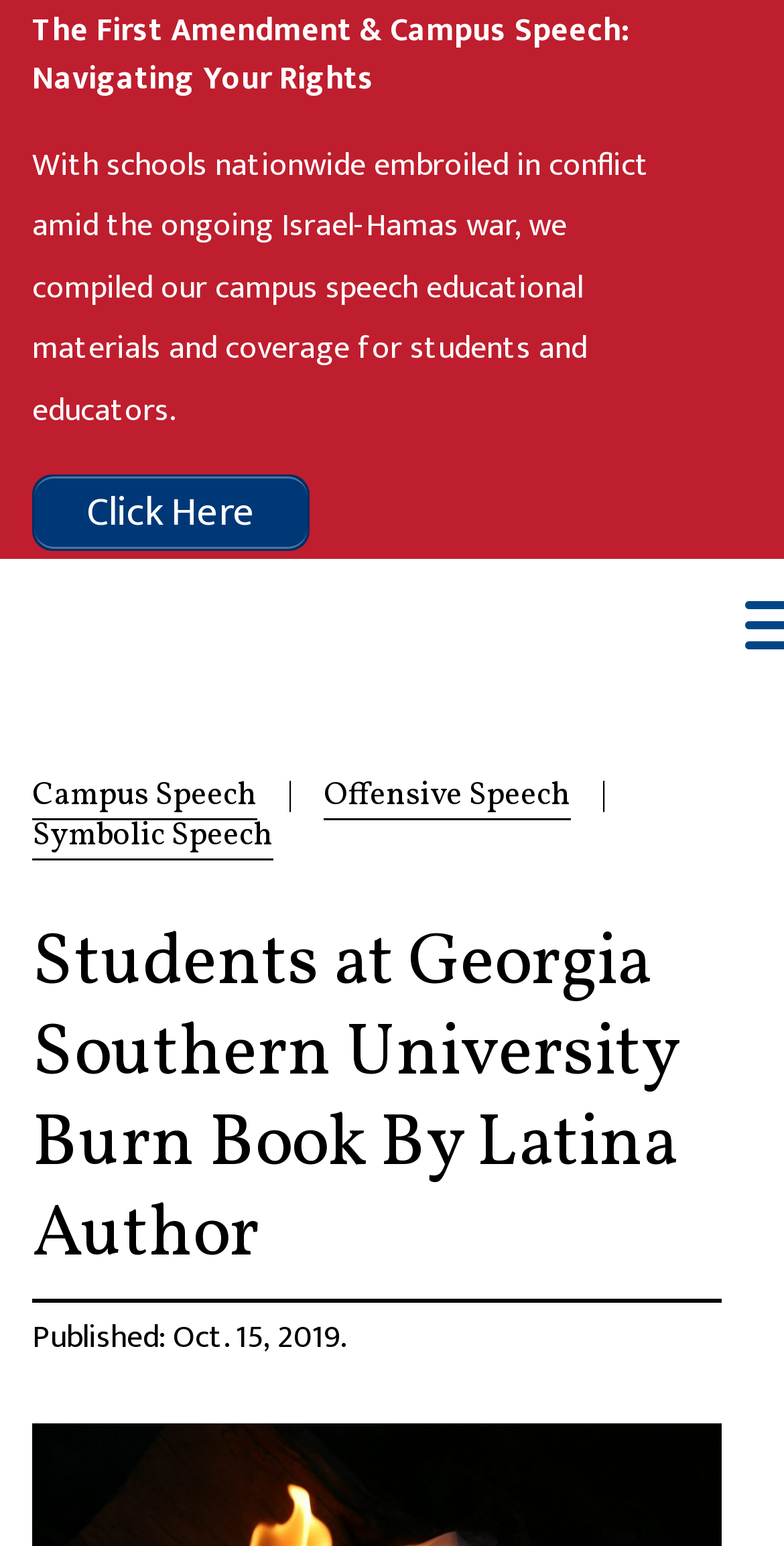What is the topic of the book burning incident?
Please look at the screenshot and answer in one word or a short phrase.

White privilege